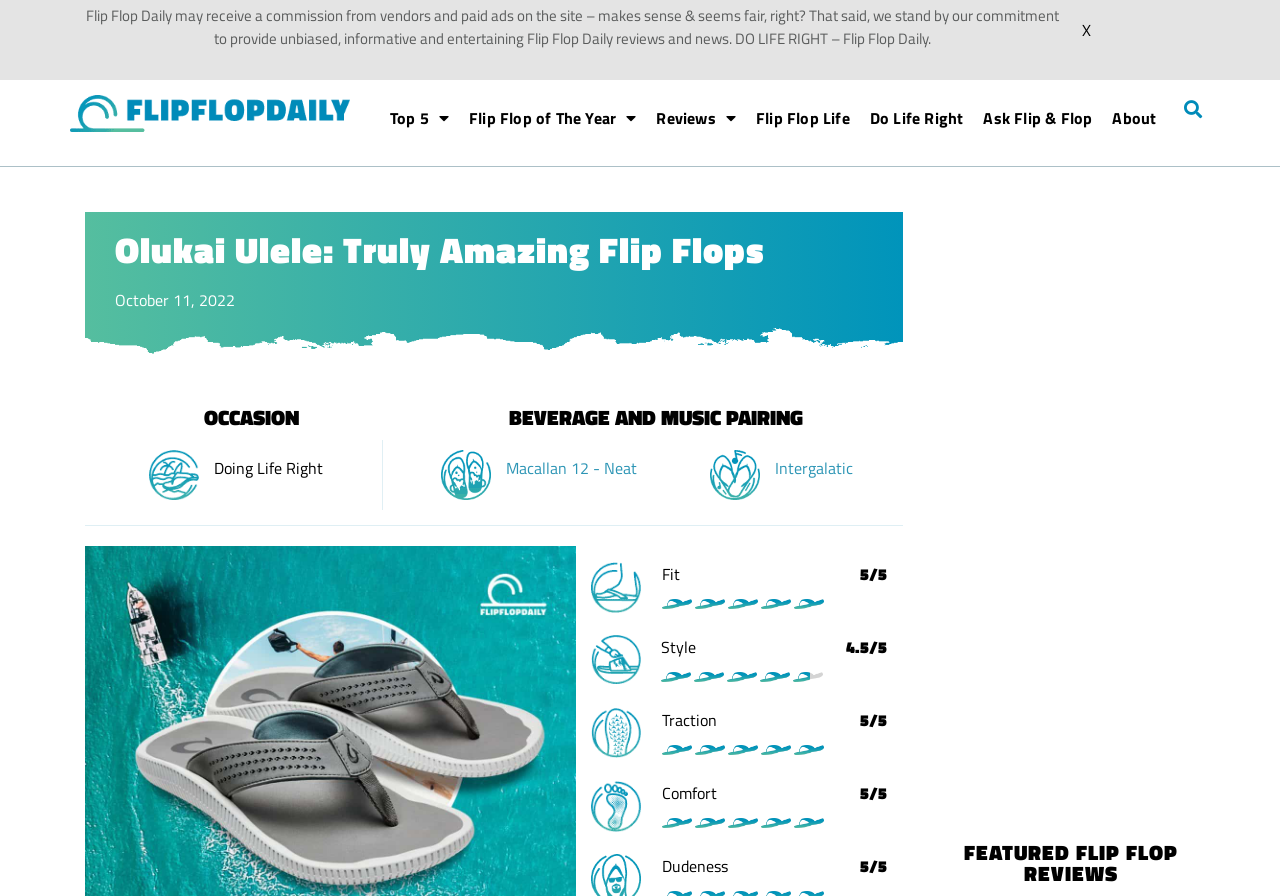Please reply to the following question using a single word or phrase: 
How many links are there in the top navigation menu?

7